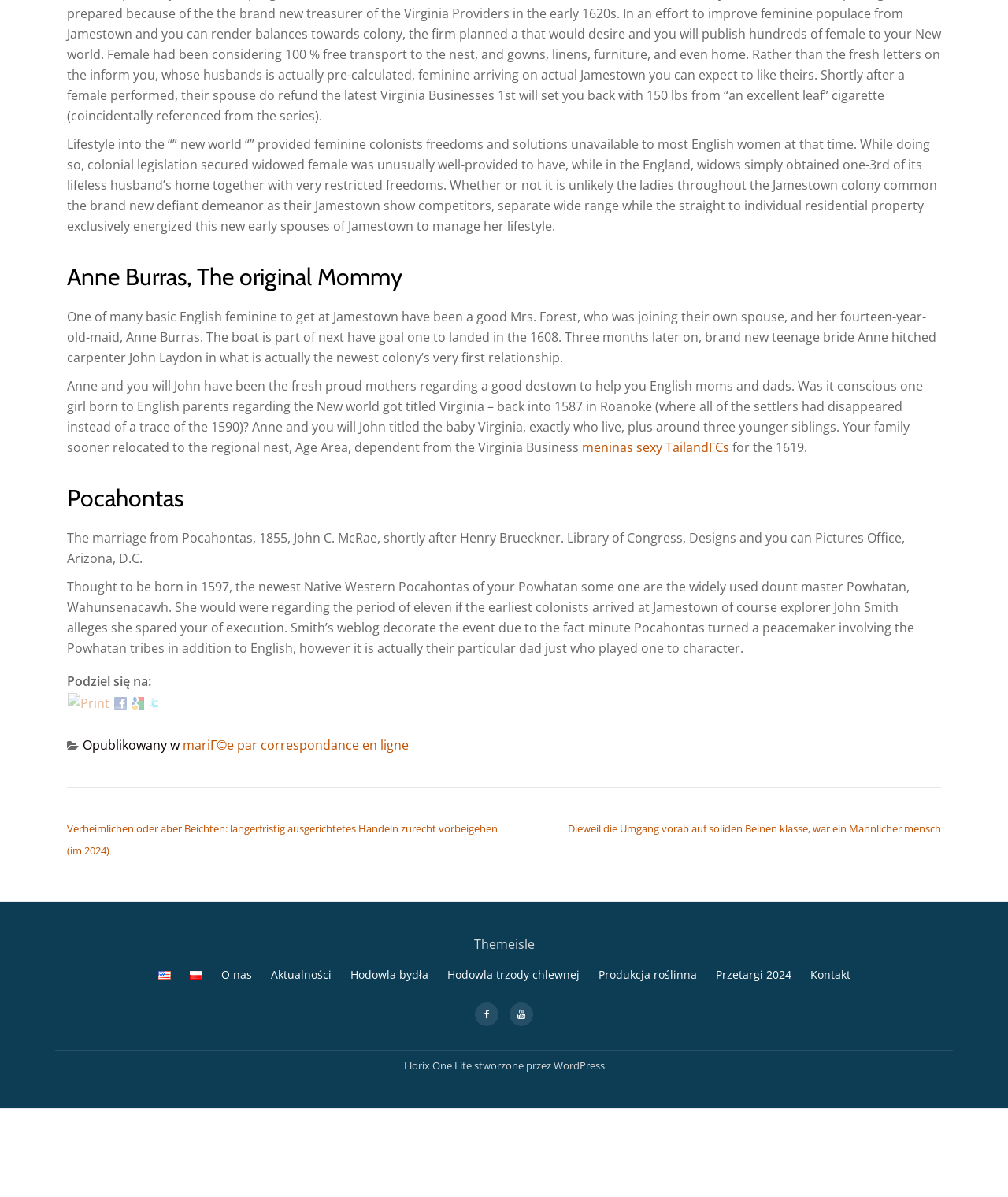Please determine the bounding box coordinates, formatted as (top-left x, top-left y, bottom-right x, bottom-right y), with all values as floating point numbers between 0 and 1. Identify the bounding box of the region described as: Przetargi 2024

[0.71, 0.881, 0.785, 0.894]